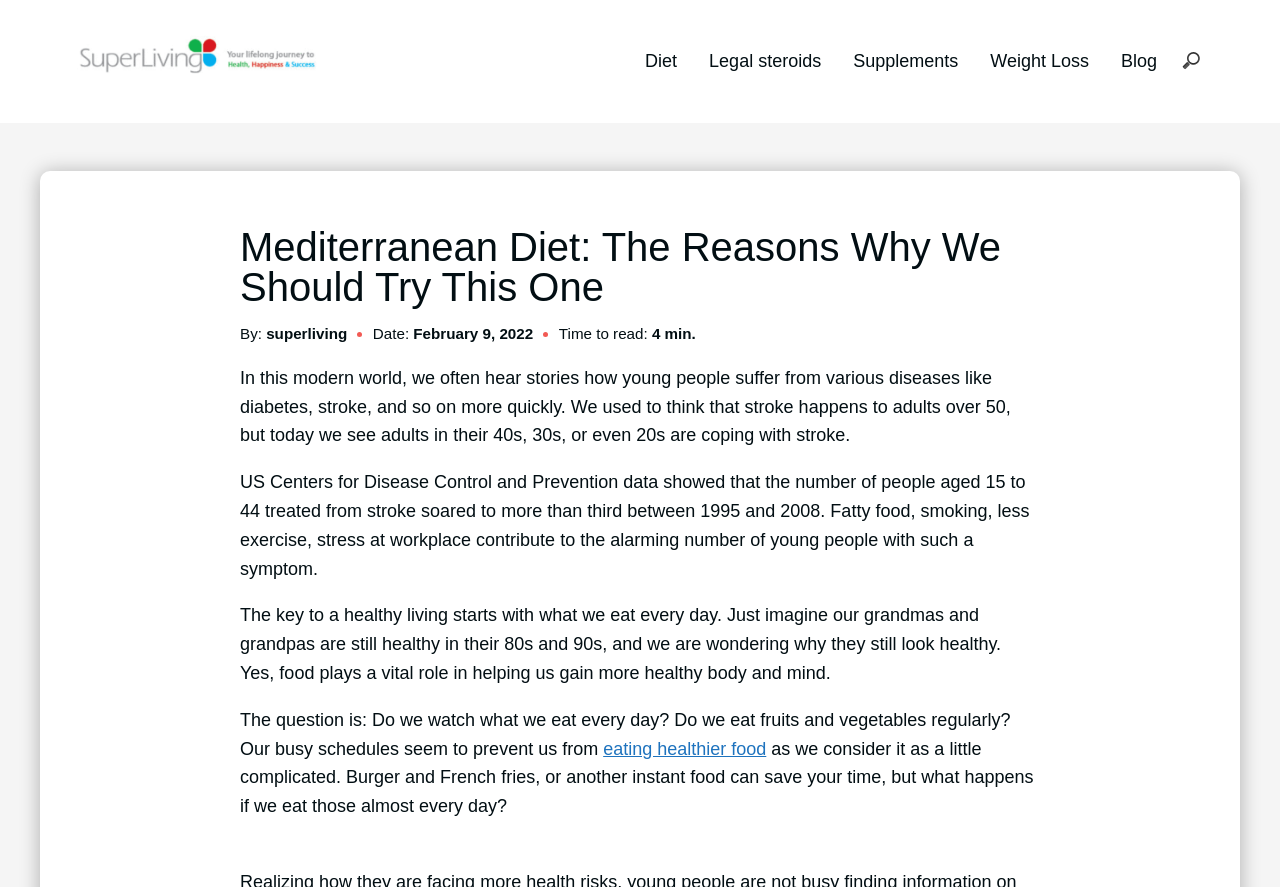Offer an in-depth caption of the entire webpage.

The webpage is about the Mediterranean diet, with a focus on its benefits and importance. At the top left corner, there is a logo of "superliving" accompanied by a link to the website. Below the logo, there are several links to other sections of the website, including "Diet", "Legal steroids", "Supplements", "Weight Loss", and "Blog". 

To the right of these links, there is a search bar with a placeholder text "Search for:". 

The main content of the webpage starts with a heading "Mediterranean Diet: The Reasons Why We Should Try This One" followed by the author's name "superliving" and the date "February 9, 2022". Below this, there is a list of bullet points with information about the article, including the time it takes to read, which is 4 minutes.

The main article is divided into several paragraphs of text. The first paragraph discusses how young people are suffering from diseases like diabetes and stroke at an alarming rate. The second paragraph provides statistics from the US Centers for Disease Control and Prevention, highlighting the increase in stroke cases among young people. 

The third paragraph emphasizes the importance of healthy eating in preventing these diseases, citing the example of grandparents who remain healthy into their 80s and 90s. The fourth paragraph questions whether people pay attention to their daily diet and eat fruits and vegetables regularly, with a link to "eating healthier food" in the middle of the paragraph. The final paragraph discusses the convenience of fast food but warns about the consequences of eating it regularly.